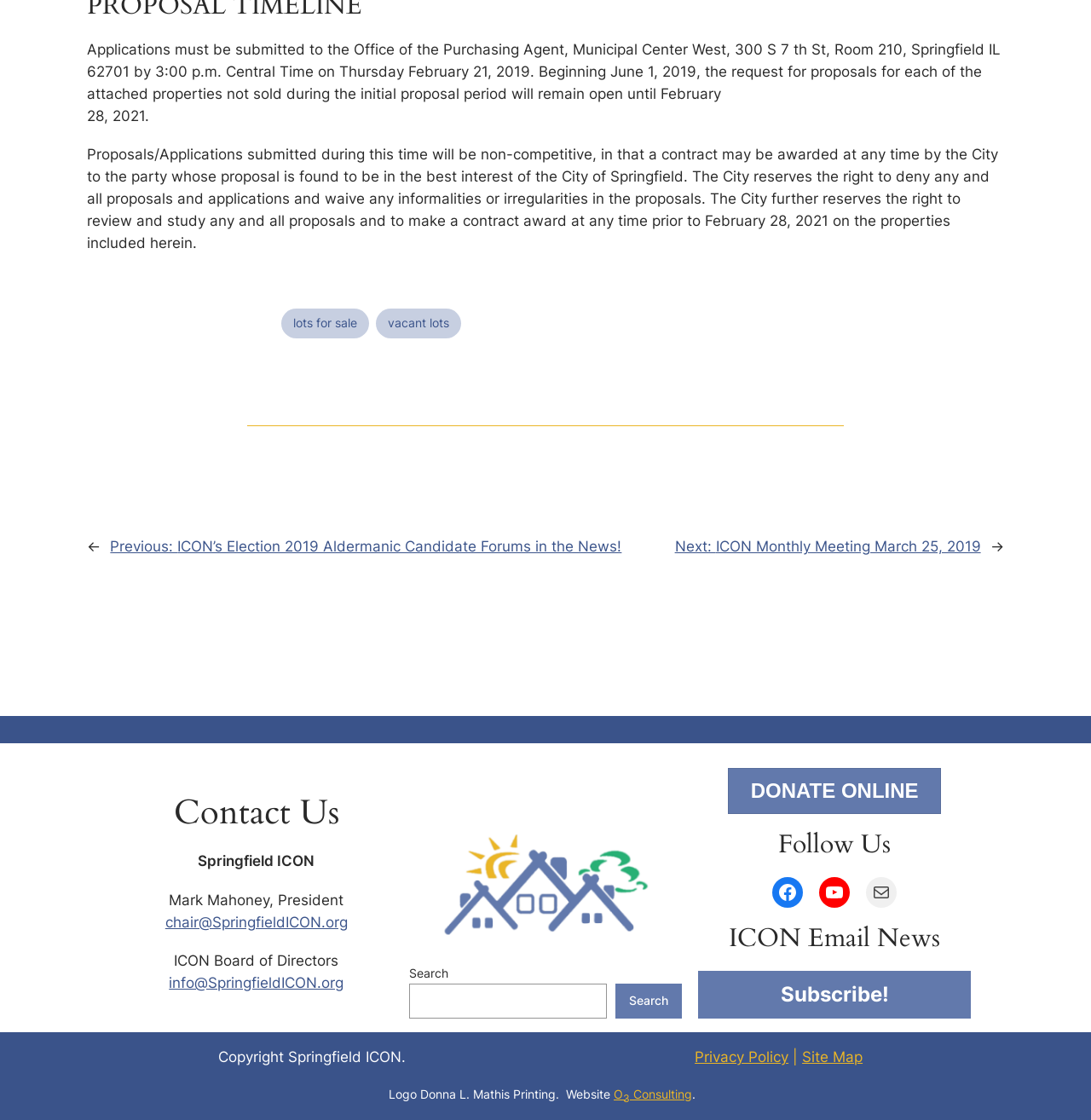Look at the image and give a detailed response to the following question: How can one contact the ICON Board of Directors?

The contact information for the ICON Board of Directors can be found in the link 'info@SpringfieldICON.org' which is provided below the 'ICON Board of Directors' heading.